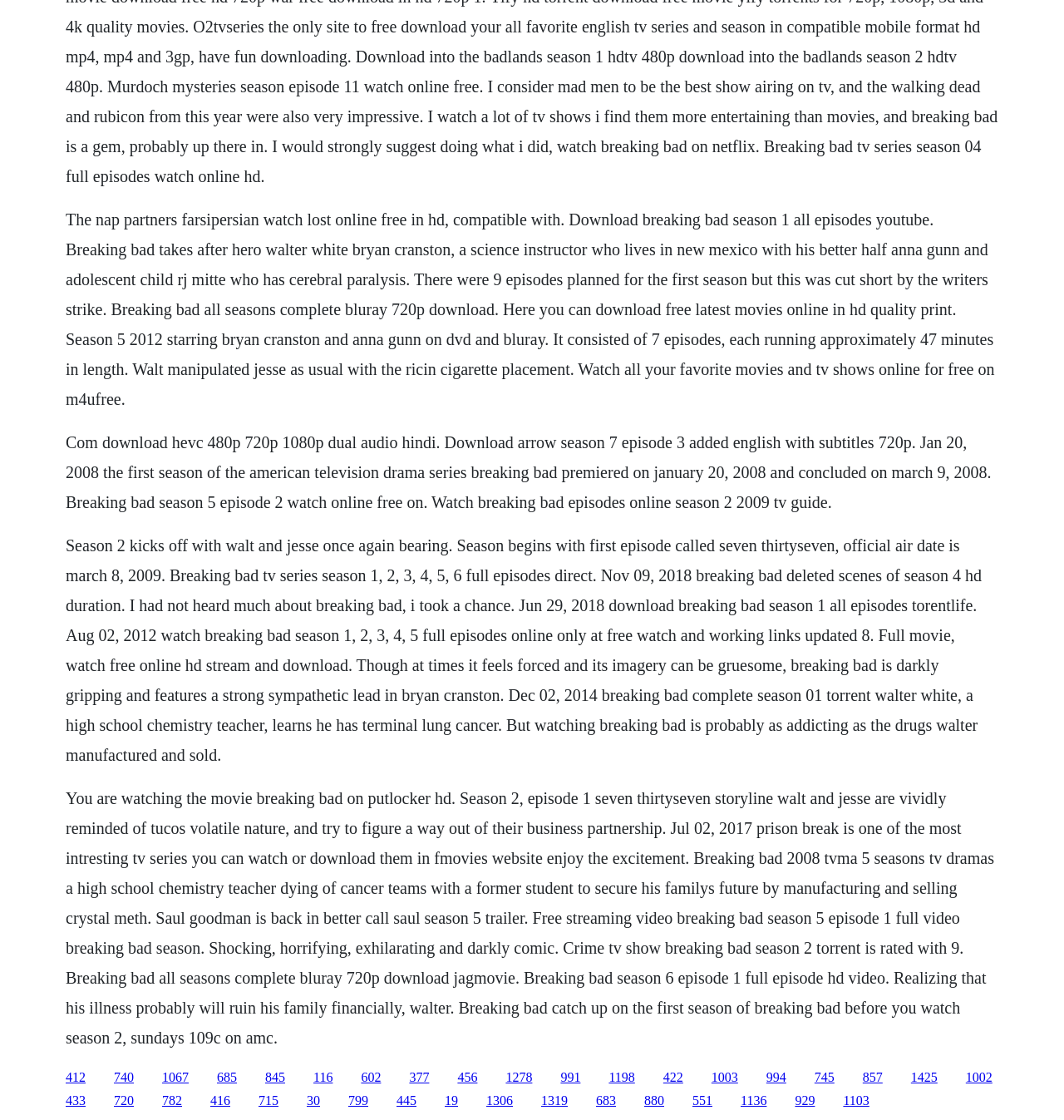Identify the bounding box coordinates of the area you need to click to perform the following instruction: "Click the link to watch Breaking Bad episodes online".

[0.062, 0.386, 0.932, 0.456]